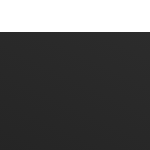Give a comprehensive caption for the image.

The image displayed is one of several logos featured on a webpage. It is identified as "logo thumbnail-04" and is positioned centrally among a series of similar logos. The overall aesthetic suggests a modern and professional theme, possibly related to real estate or corporate branding, considering the context of the surrounding text discussing the Layout Scheme and the associated organization, CDA. This image likely represents a company or entity involved in the development or management of properties, contributing to the website's visual identity and branding efforts.